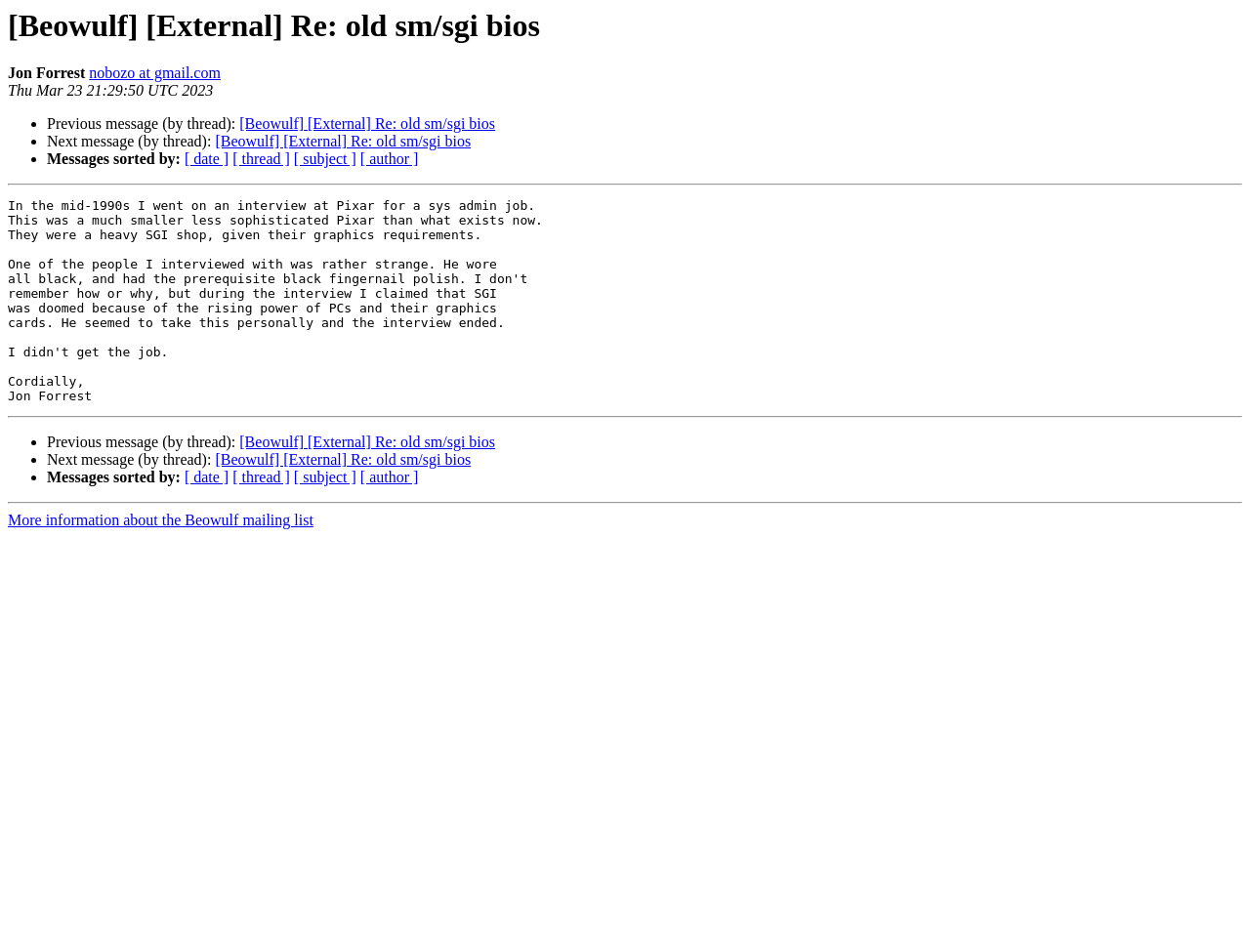Who is the author of this message?
Give a detailed response to the question by analyzing the screenshot.

The author of this message is Jon Forrest, which is indicated by the StaticText element 'Jon Forrest' at the top of the webpage.